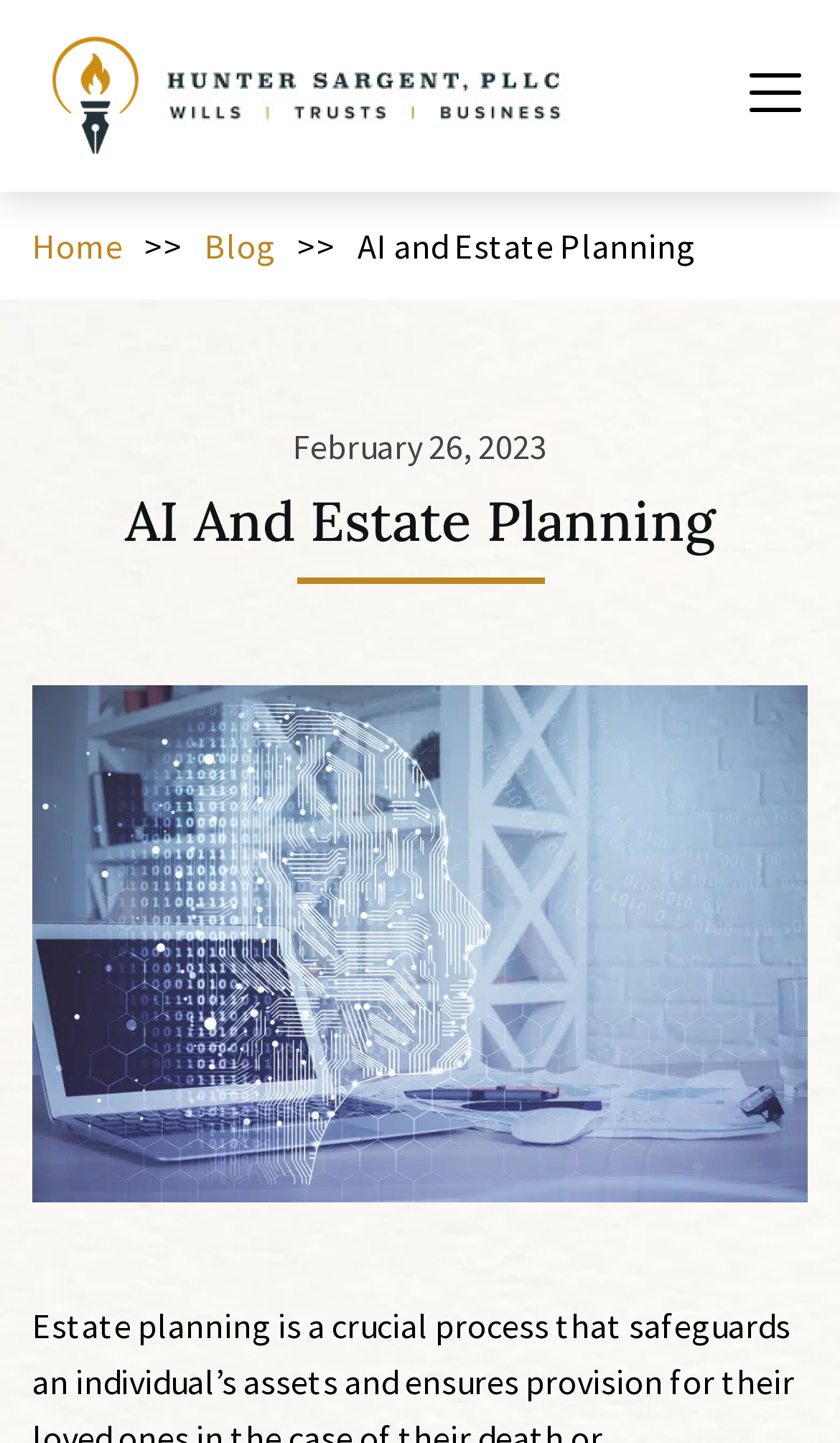Look at the image and give a detailed response to the following question: What is the main topic of the webpage?

I determined the main topic of the webpage by looking at the heading element, which has the text 'AI And Estate Planning', and also by looking at the static text element with the same text.